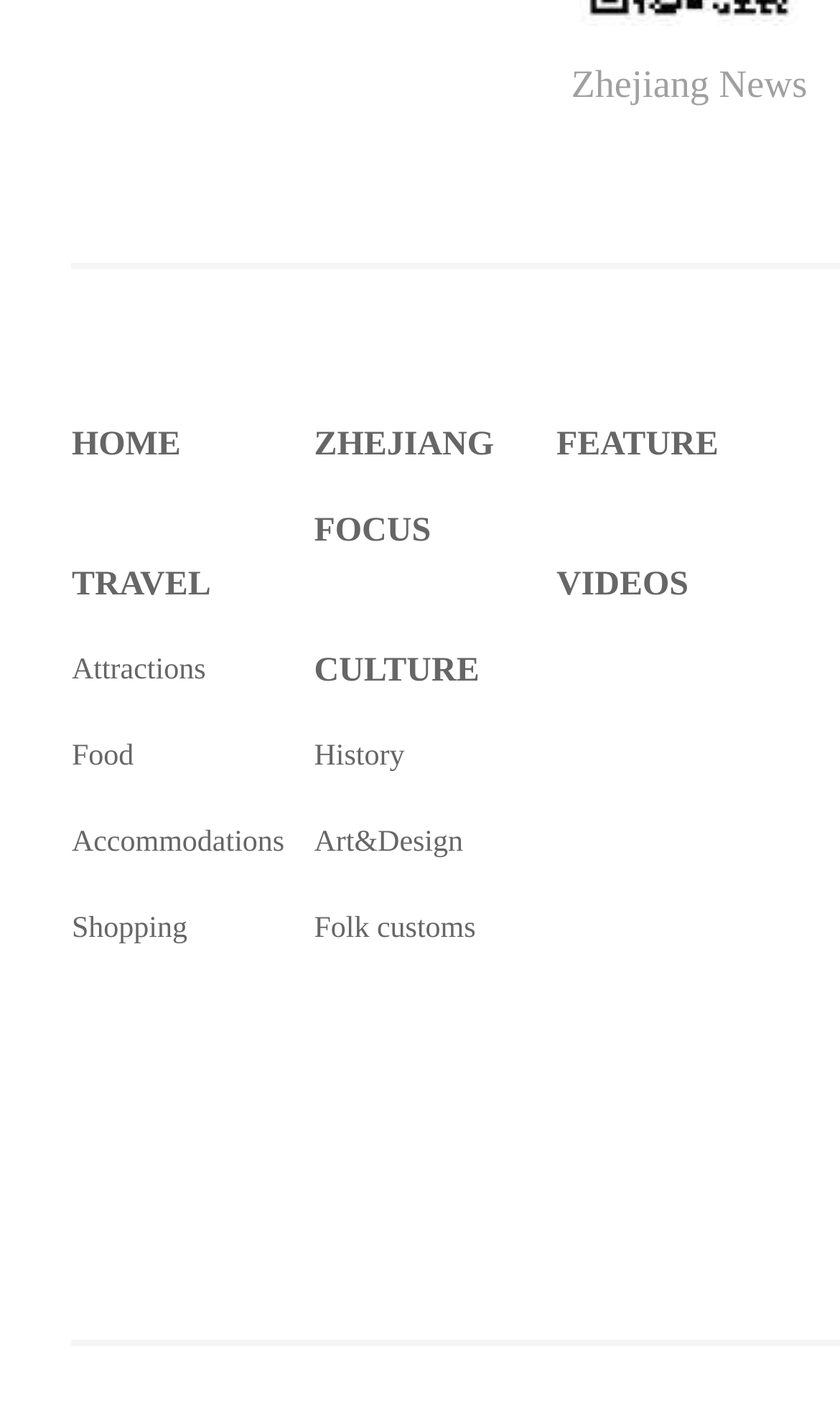What is the name of the news website?
Please provide a single word or phrase in response based on the screenshot.

Zhejiang News